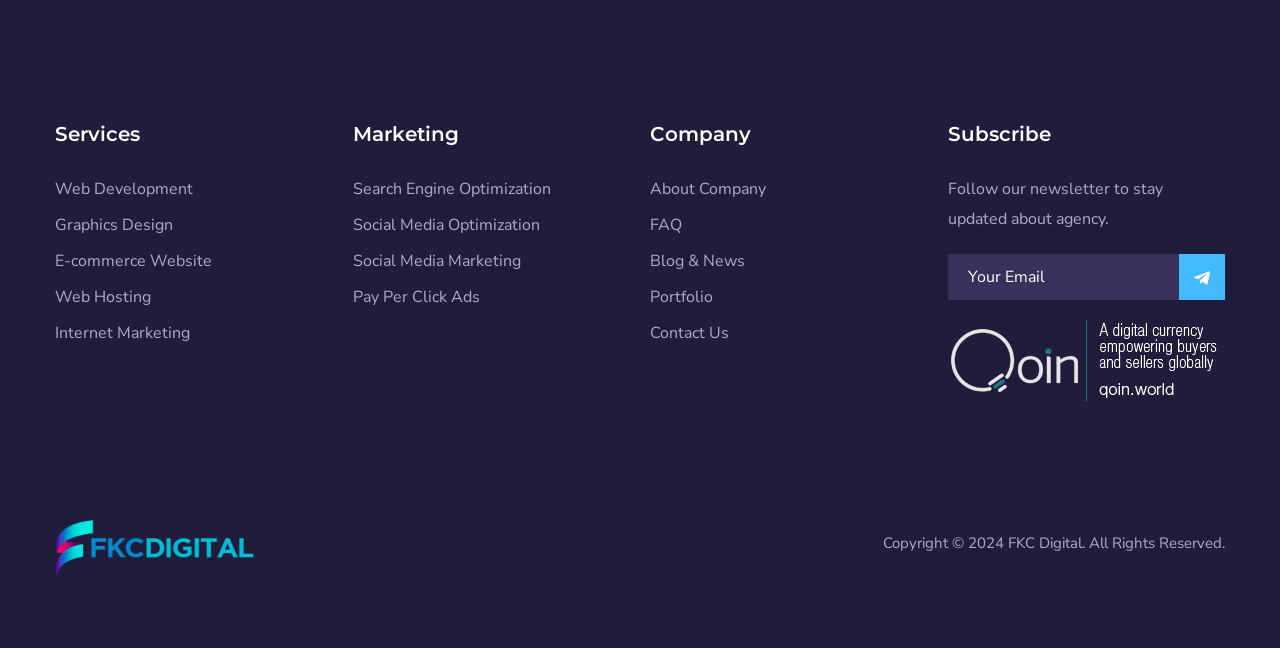Locate the bounding box of the UI element defined by this description: "name="EMAIL" placeholder="Your Email"". The coordinates should be given as four float numbers between 0 and 1, formatted as [left, top, right, bottom].

[0.74, 0.393, 0.957, 0.464]